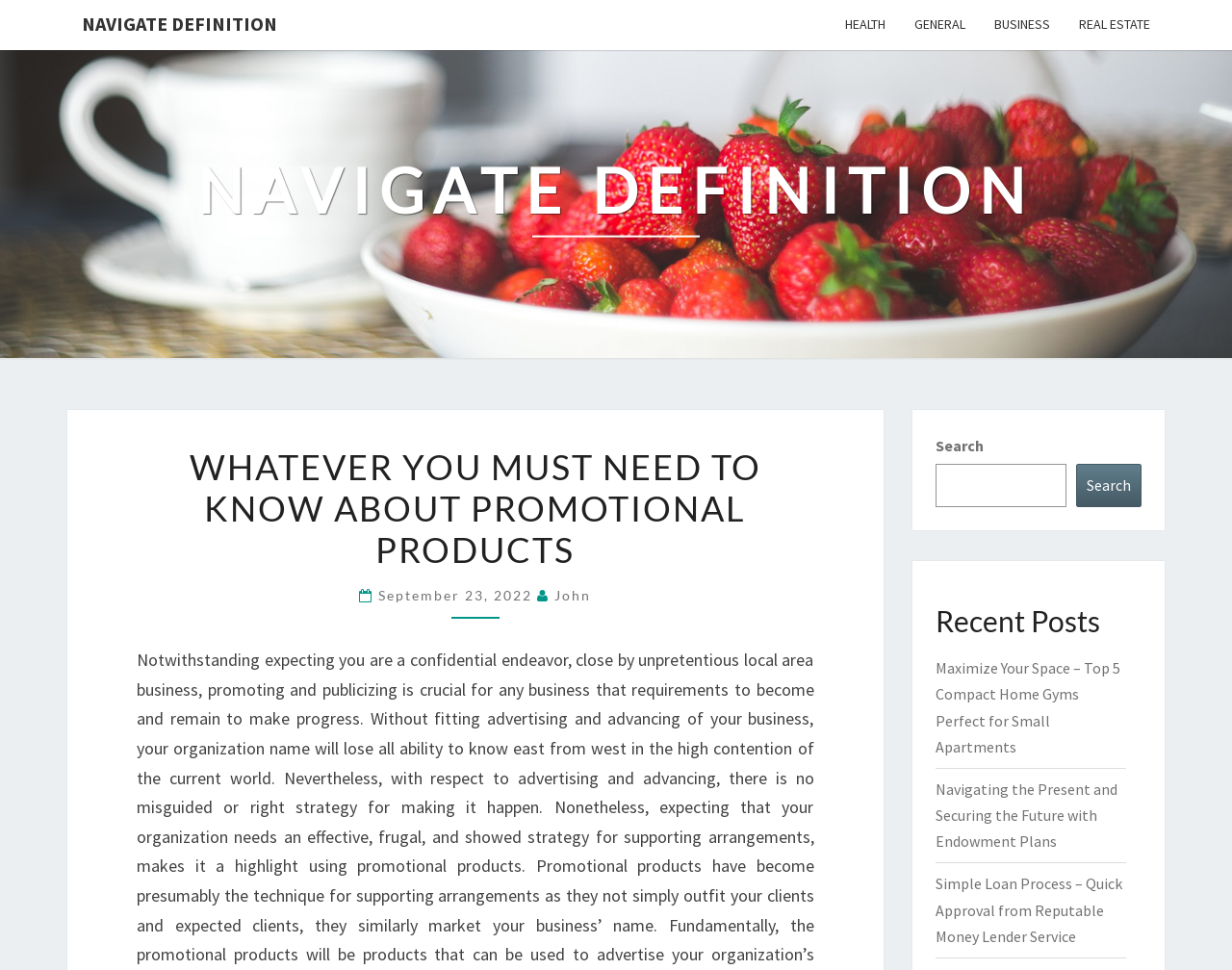Find the bounding box coordinates of the element to click in order to complete the given instruction: "Read the recent post about Maximize Your Space."

[0.759, 0.679, 0.909, 0.779]